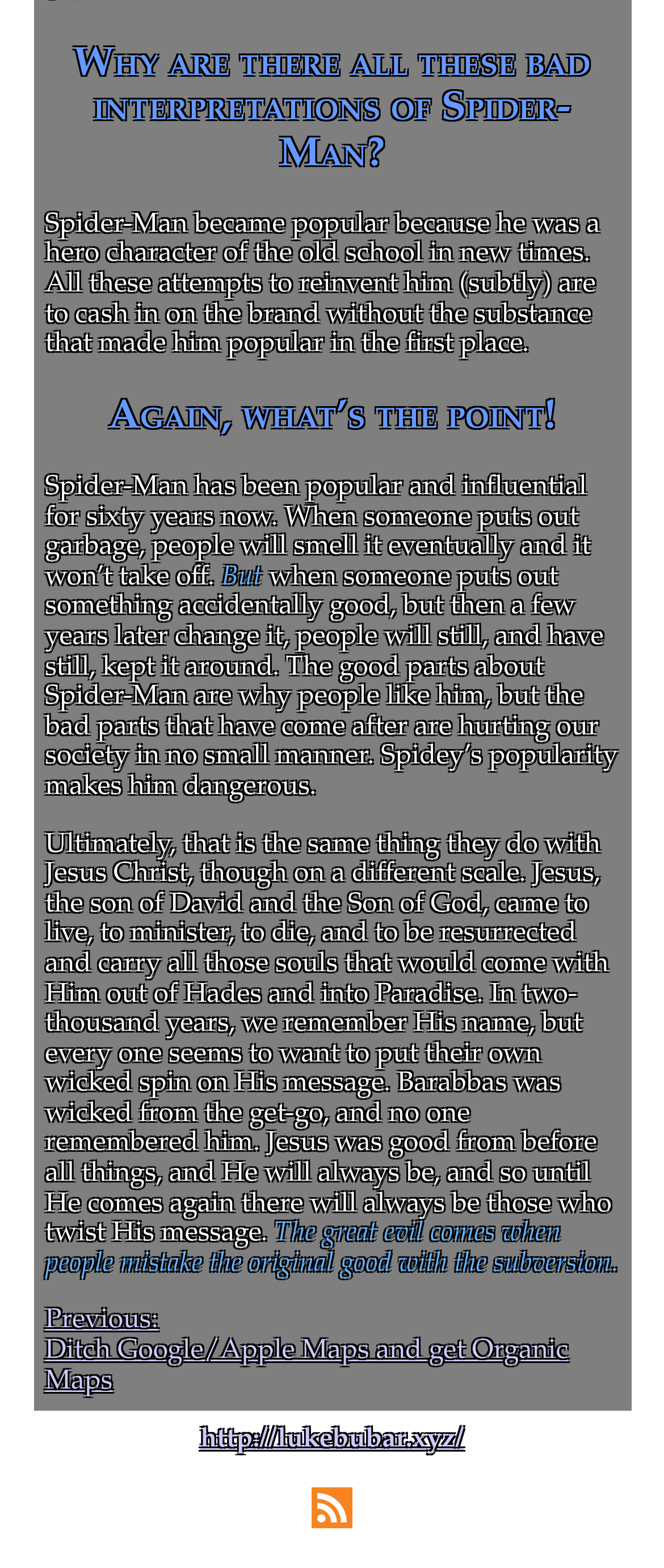What is the topic of the first heading? Using the information from the screenshot, answer with a single word or phrase.

Spider-Man